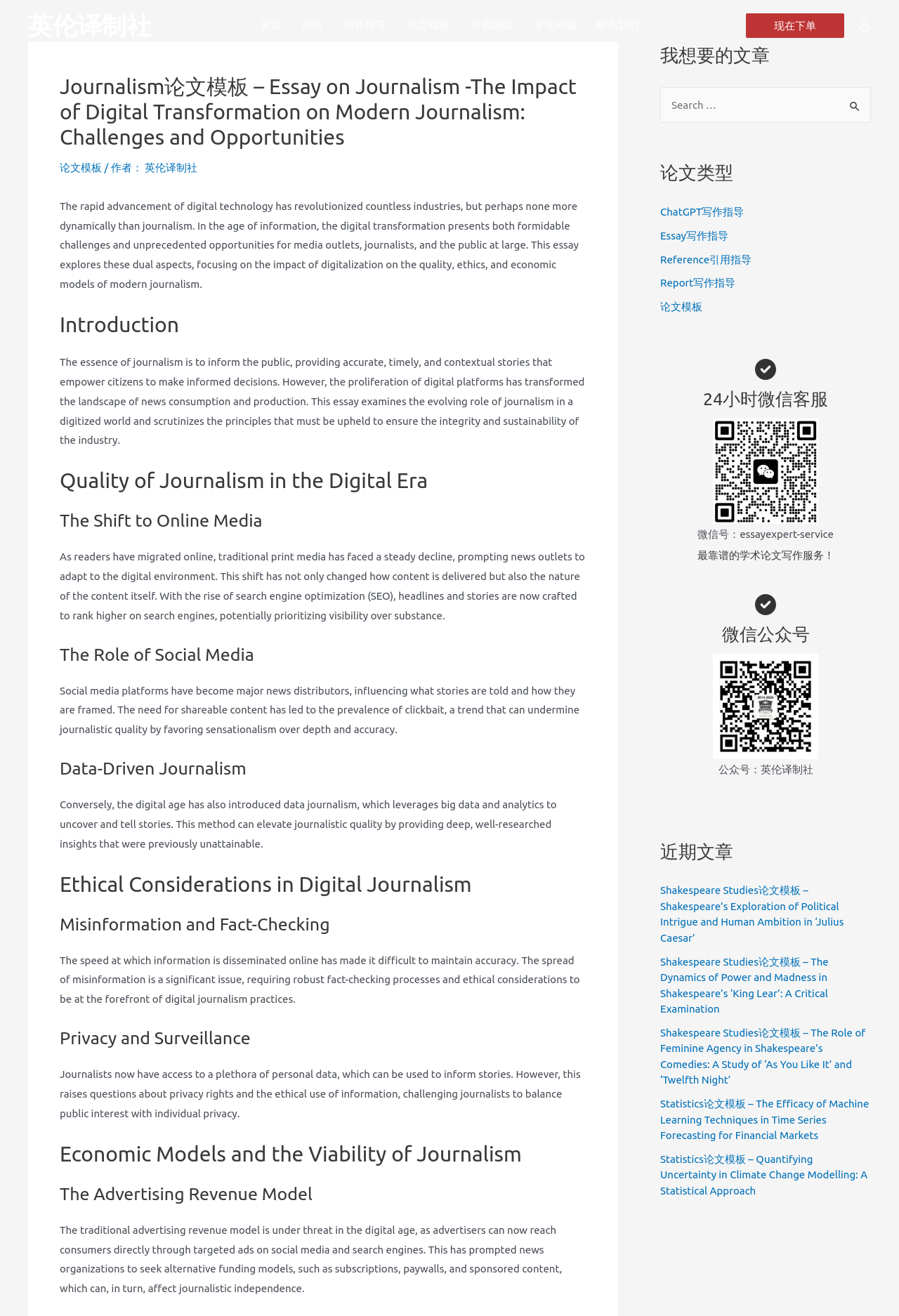Specify the bounding box coordinates of the area to click in order to execute this command: 'contact customer service through WeChat'. The coordinates should consist of four float numbers ranging from 0 to 1, and should be formatted as [left, top, right, bottom].

[0.793, 0.318, 0.91, 0.398]